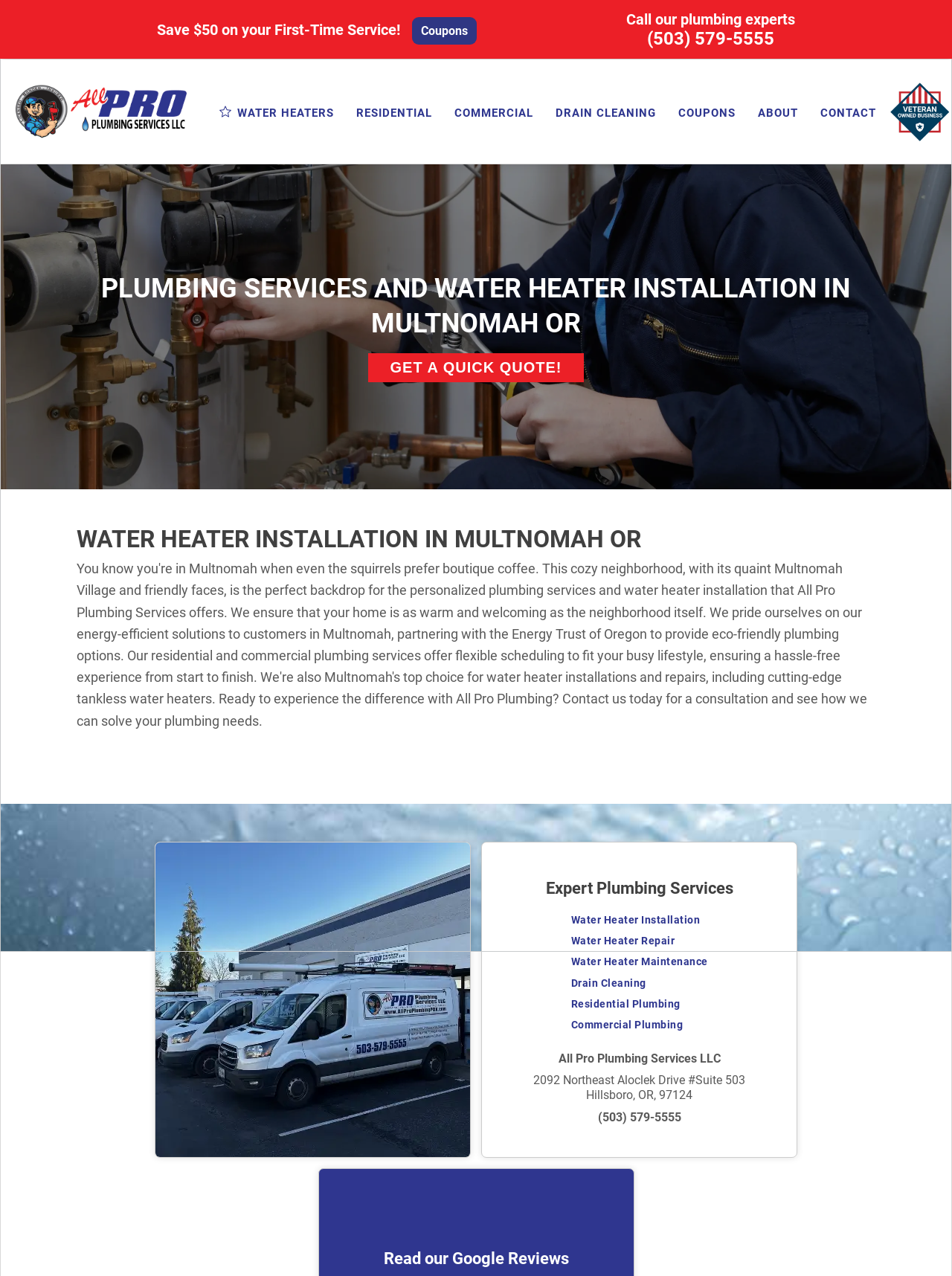Using floating point numbers between 0 and 1, provide the bounding box coordinates in the format (top-left x, top-left y, bottom-right x, bottom-right y). Locate the UI element described here: Read our Google Reviews

[0.403, 0.978, 0.597, 0.994]